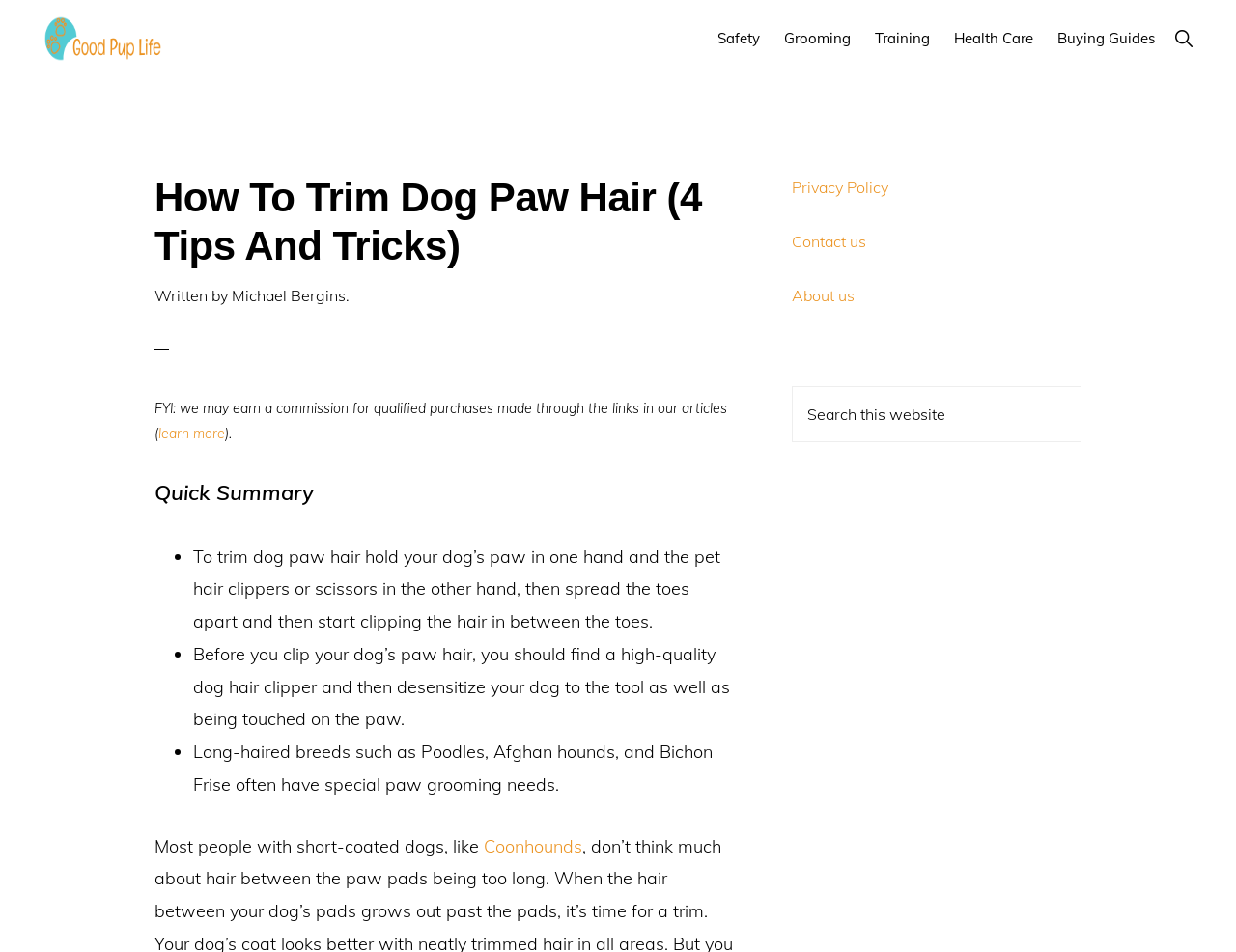Identify the bounding box coordinates for the element you need to click to achieve the following task: "Visit Facebook page". Provide the bounding box coordinates as four float numbers between 0 and 1, in the form [left, top, right, bottom].

None